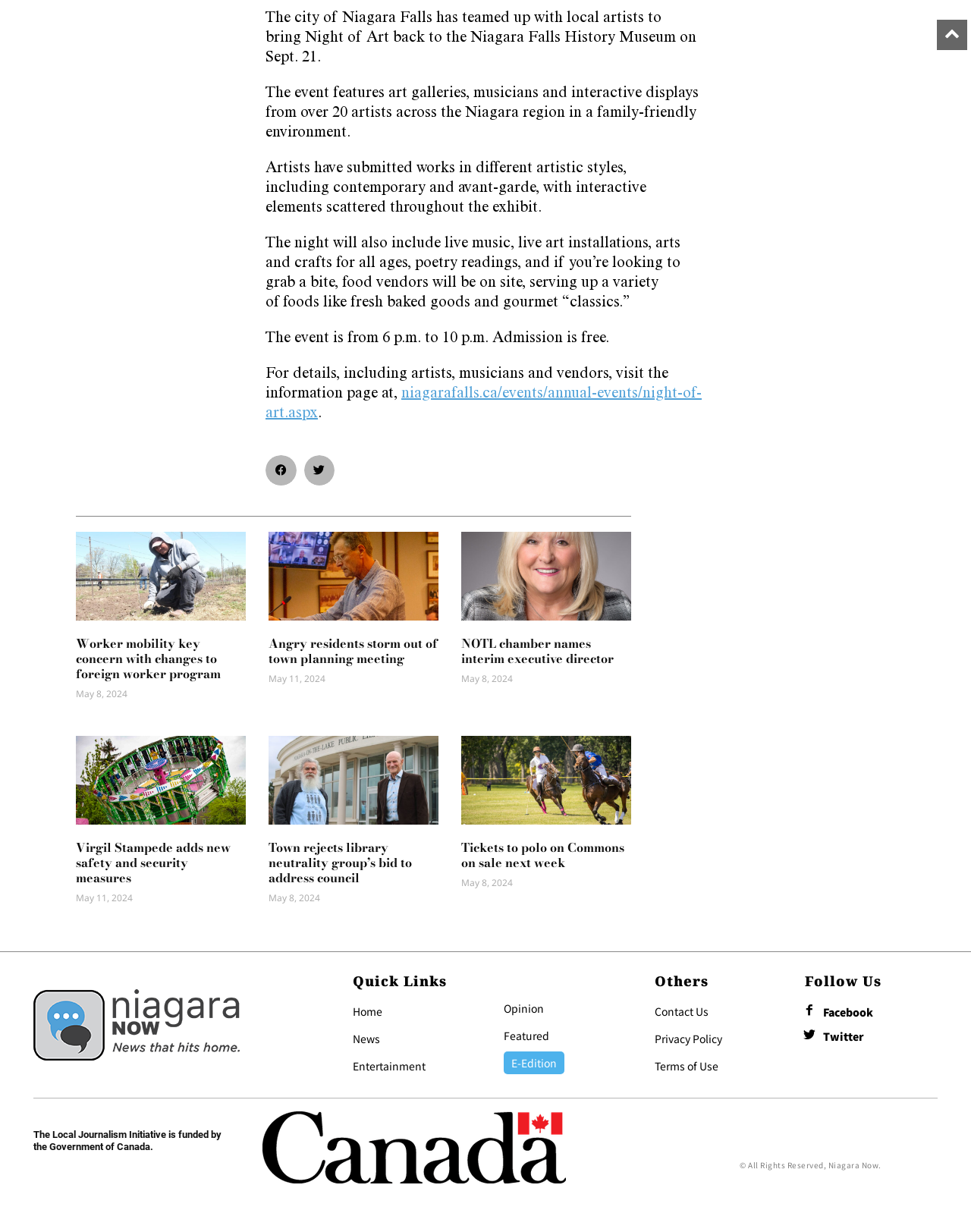Please provide the bounding box coordinates for the element that needs to be clicked to perform the following instruction: "Follow on Twitter". The coordinates should be given as four float numbers between 0 and 1, i.e., [left, top, right, bottom].

[0.821, 0.832, 0.846, 0.852]